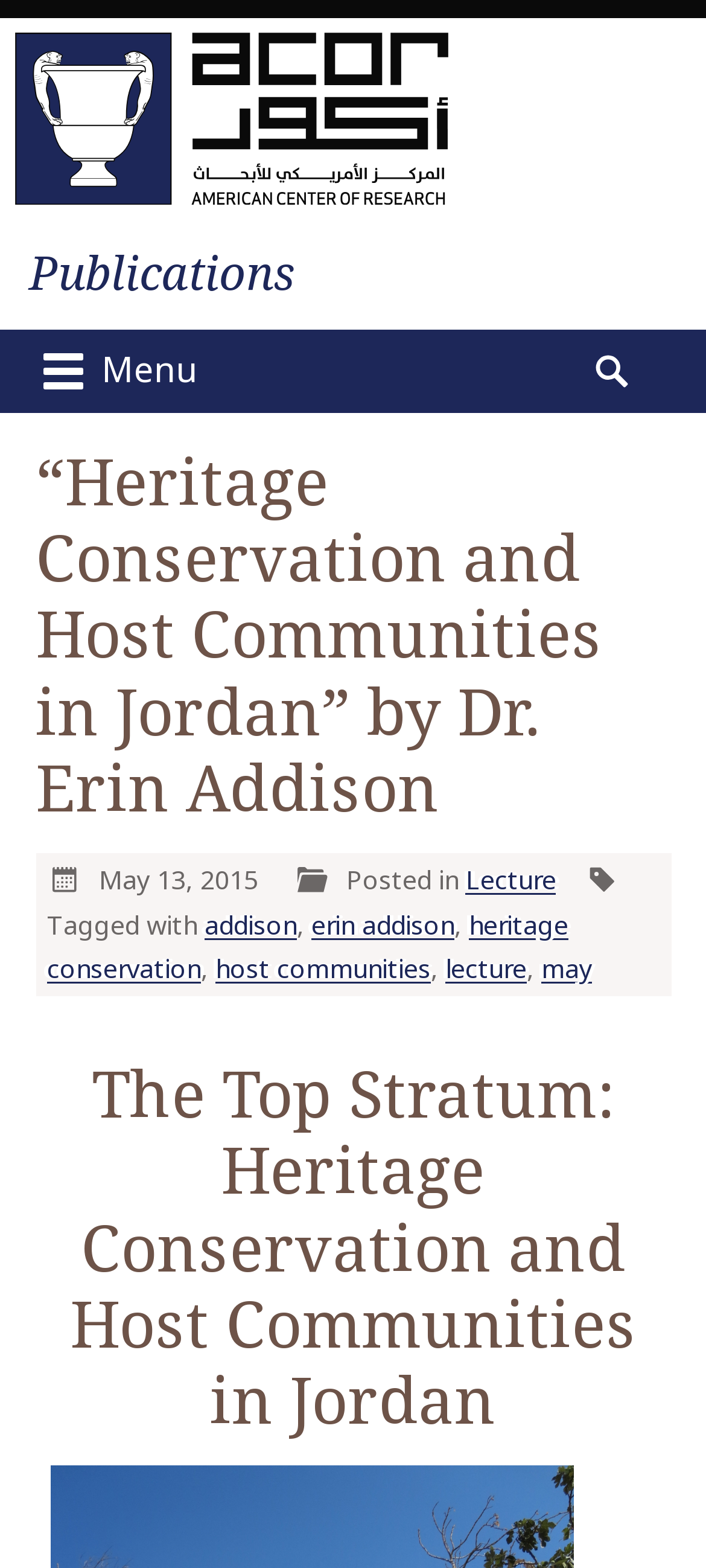Specify the bounding box coordinates of the region I need to click to perform the following instruction: "Search for something". The coordinates must be four float numbers in the range of 0 to 1, i.e., [left, top, right, bottom].

[0.836, 0.218, 0.918, 0.255]